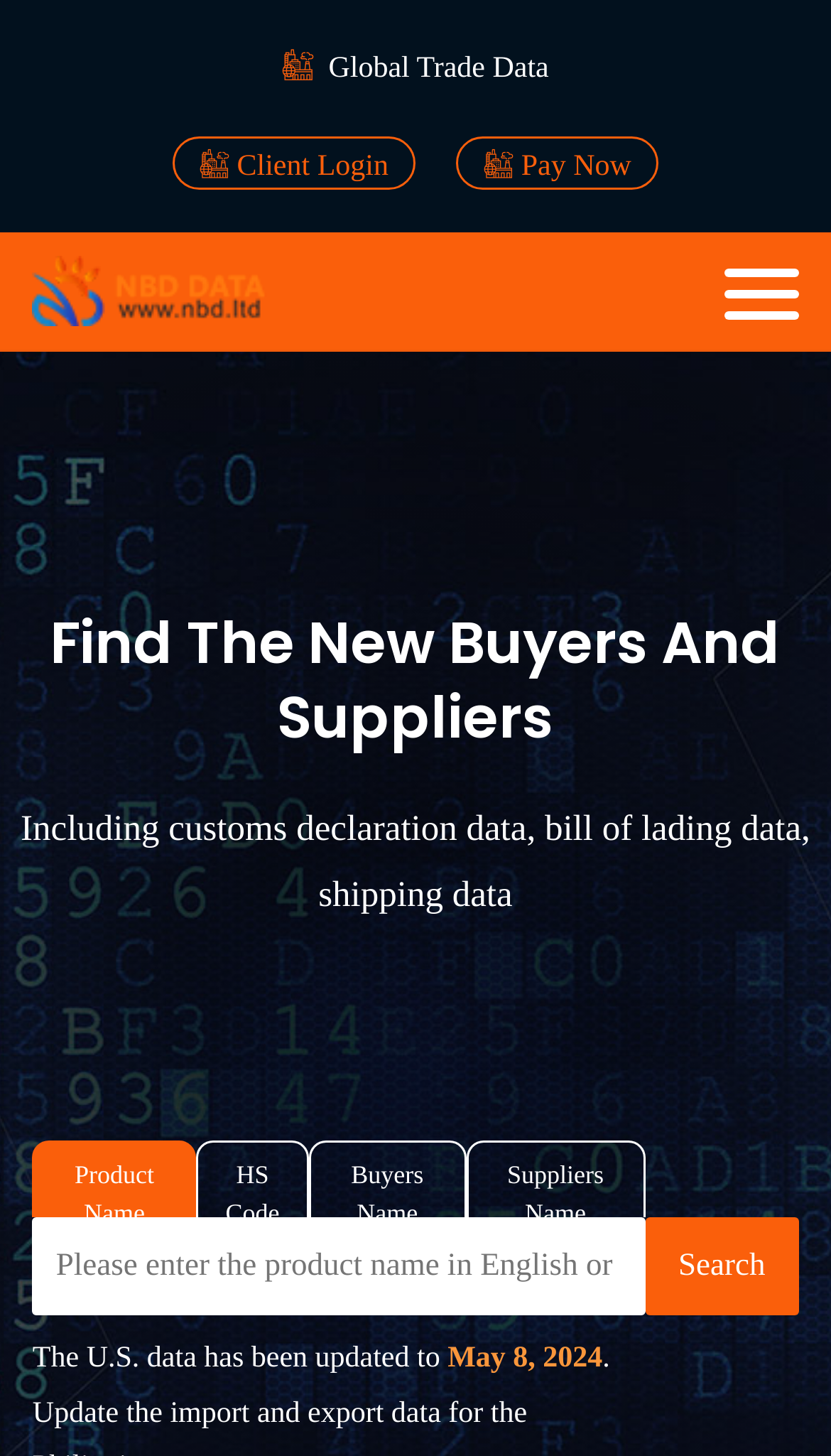Find and provide the bounding box coordinates for the UI element described here: "Search". The coordinates should be given as four float numbers between 0 and 1: [left, top, right, bottom].

[0.776, 0.837, 0.961, 0.904]